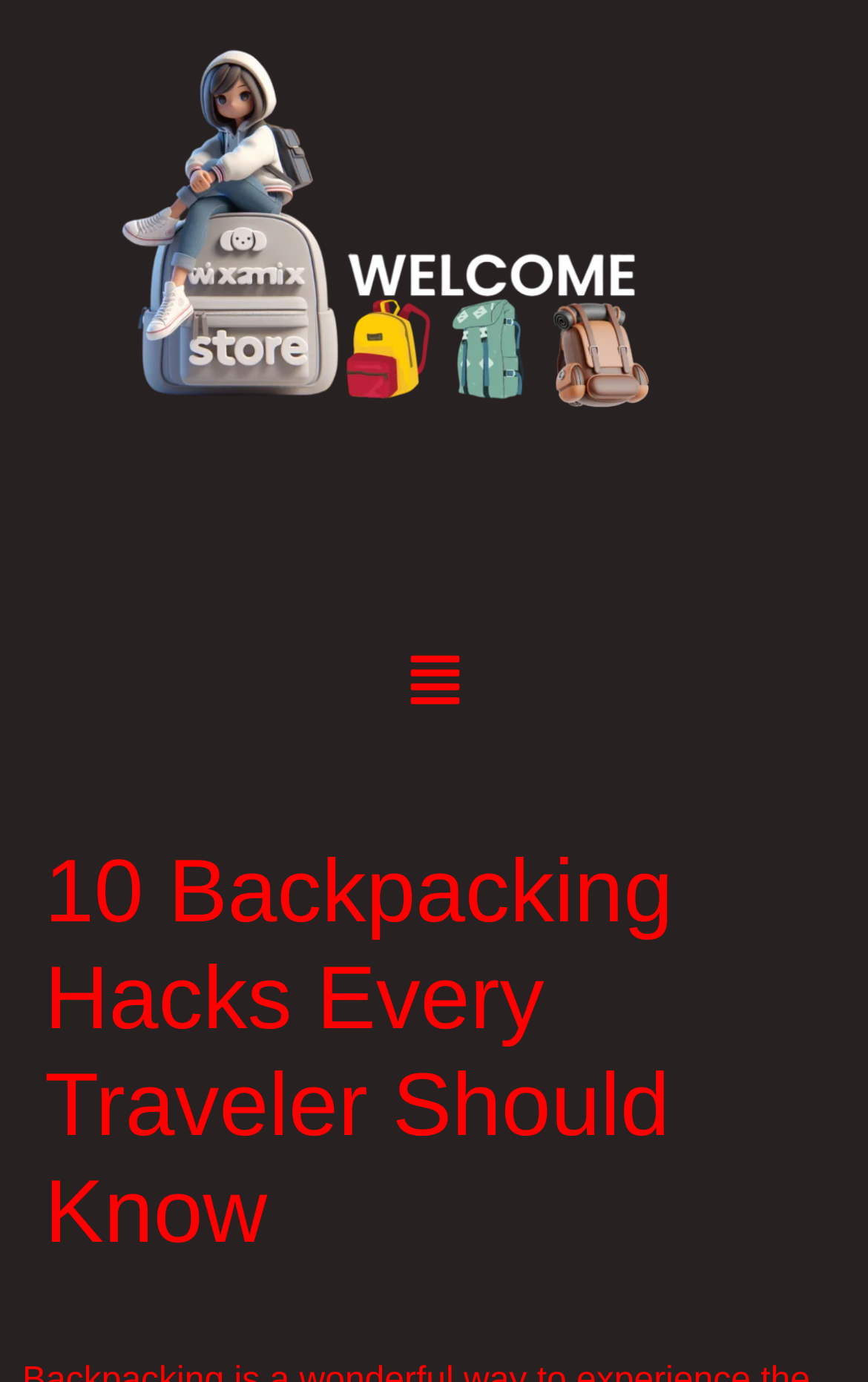Determine the bounding box for the described UI element: "Menu".

[0.448, 0.459, 0.552, 0.53]